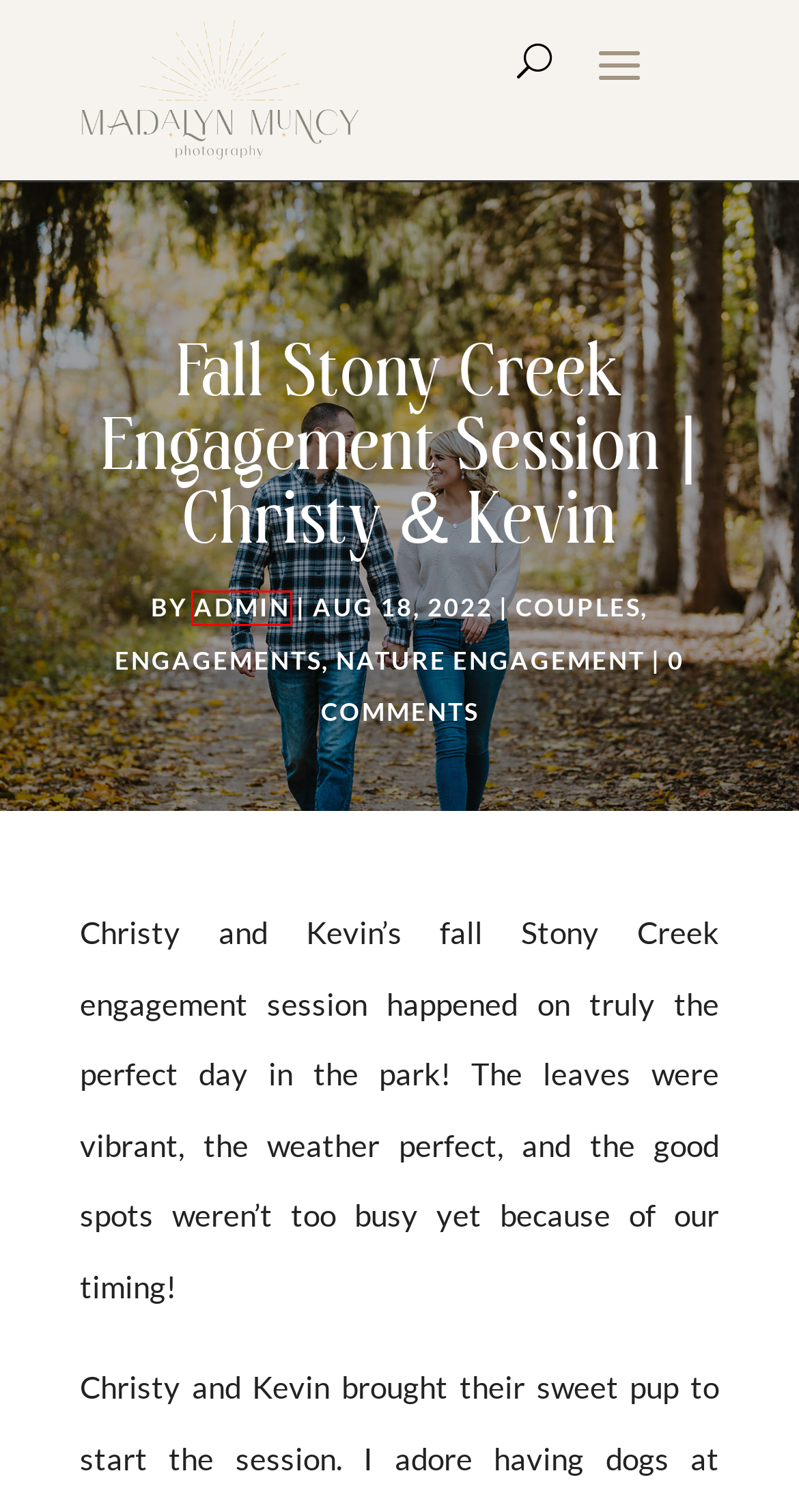Take a look at the provided webpage screenshot featuring a red bounding box around an element. Select the most appropriate webpage description for the page that loads after clicking on the element inside the red bounding box. Here are the candidates:
A. Engagements Archives - Madalyn Muncy Photography
B. Summer Rochester MI Engagement Session - Madalyn Muncy Photography
C. Nature Engagement Archives - Madalyn Muncy Photography
D. admin, Author at Madalyn Muncy Photography
E. Couples Archives - Madalyn Muncy Photography
F. Belle Isle Conservatory Engagement Session - Madalyn Muncy Photography
G. About - Madalyn Muncy Photography
H. Blog - Madalyn Muncy Photography

D